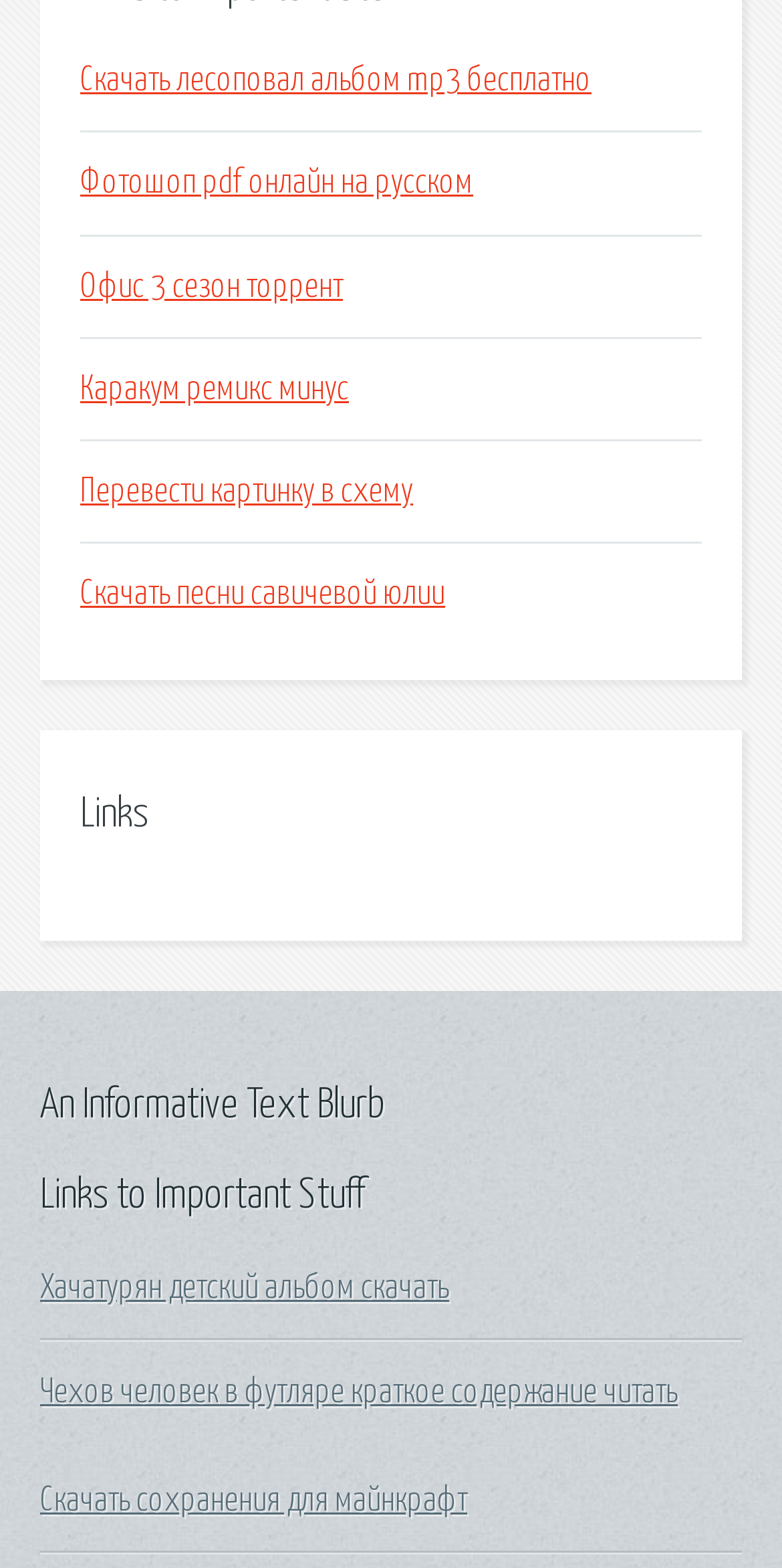Identify the bounding box coordinates for the region to click in order to carry out this instruction: "Download Khachaturyan's children's album". Provide the coordinates using four float numbers between 0 and 1, formatted as [left, top, right, bottom].

[0.051, 0.811, 0.574, 0.831]